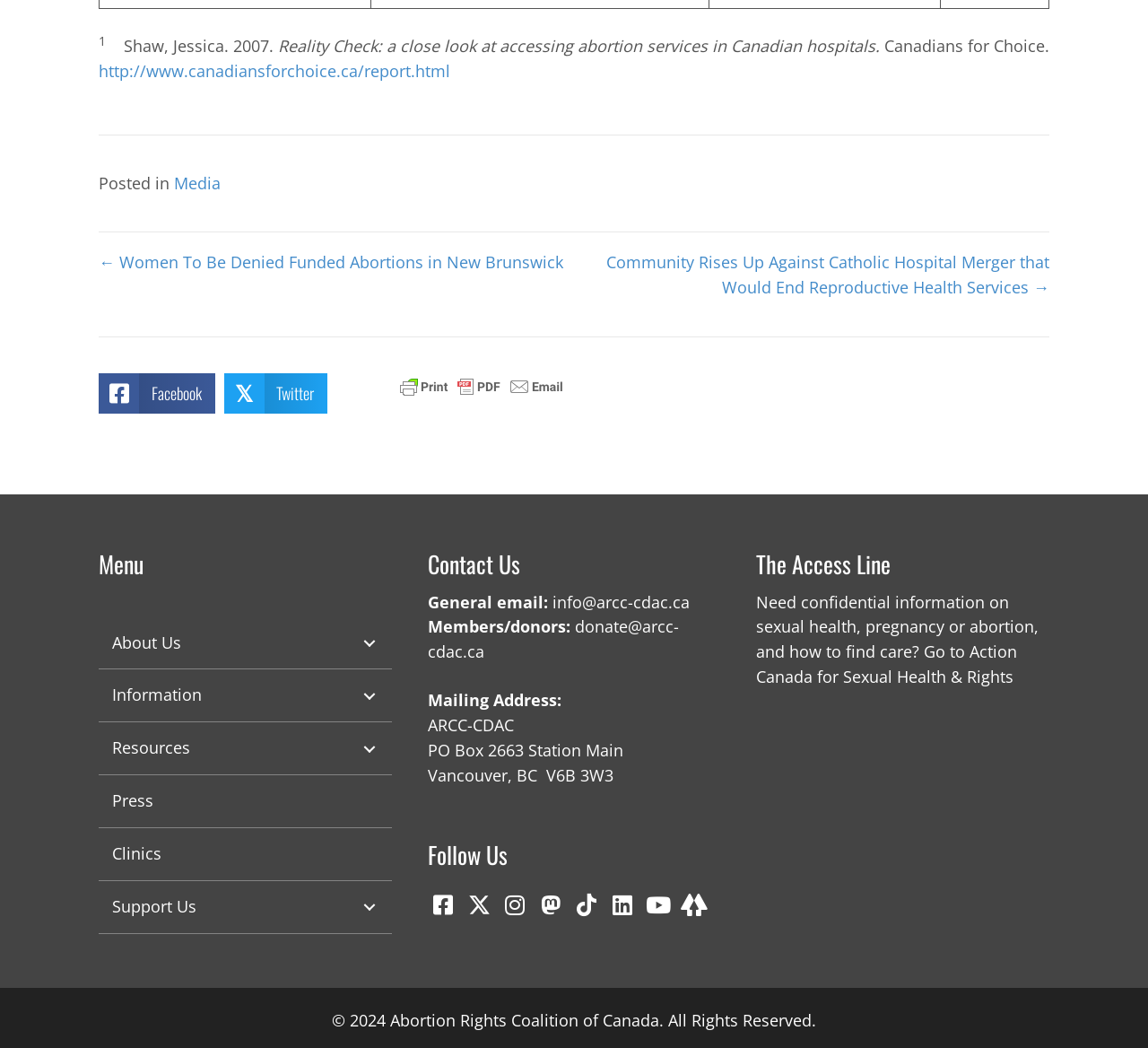Determine the bounding box coordinates of the section I need to click to execute the following instruction: "Click on the 'About Us' submenu". Provide the coordinates as four float numbers between 0 and 1, i.e., [left, top, right, bottom].

[0.086, 0.589, 0.341, 0.639]